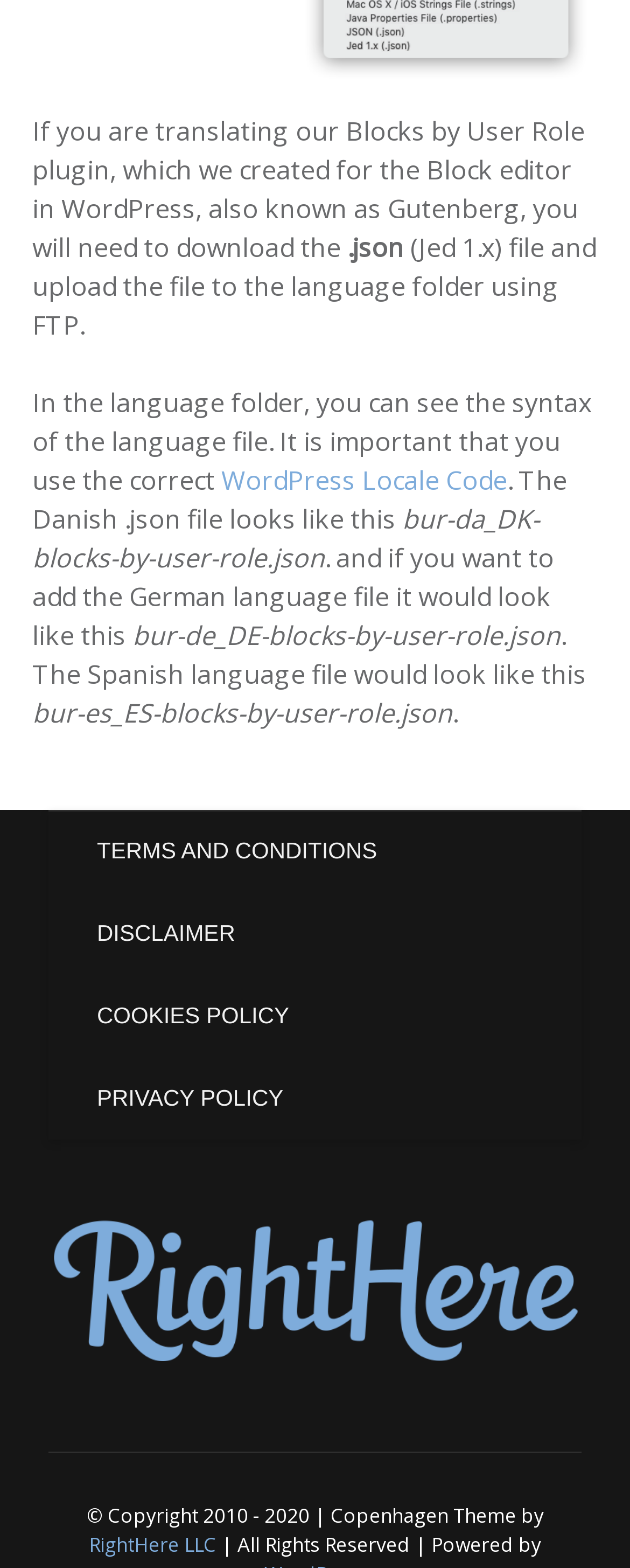Answer the question below using just one word or a short phrase: 
What is the purpose of the WordPress Locale Code?

Correct language file syntax